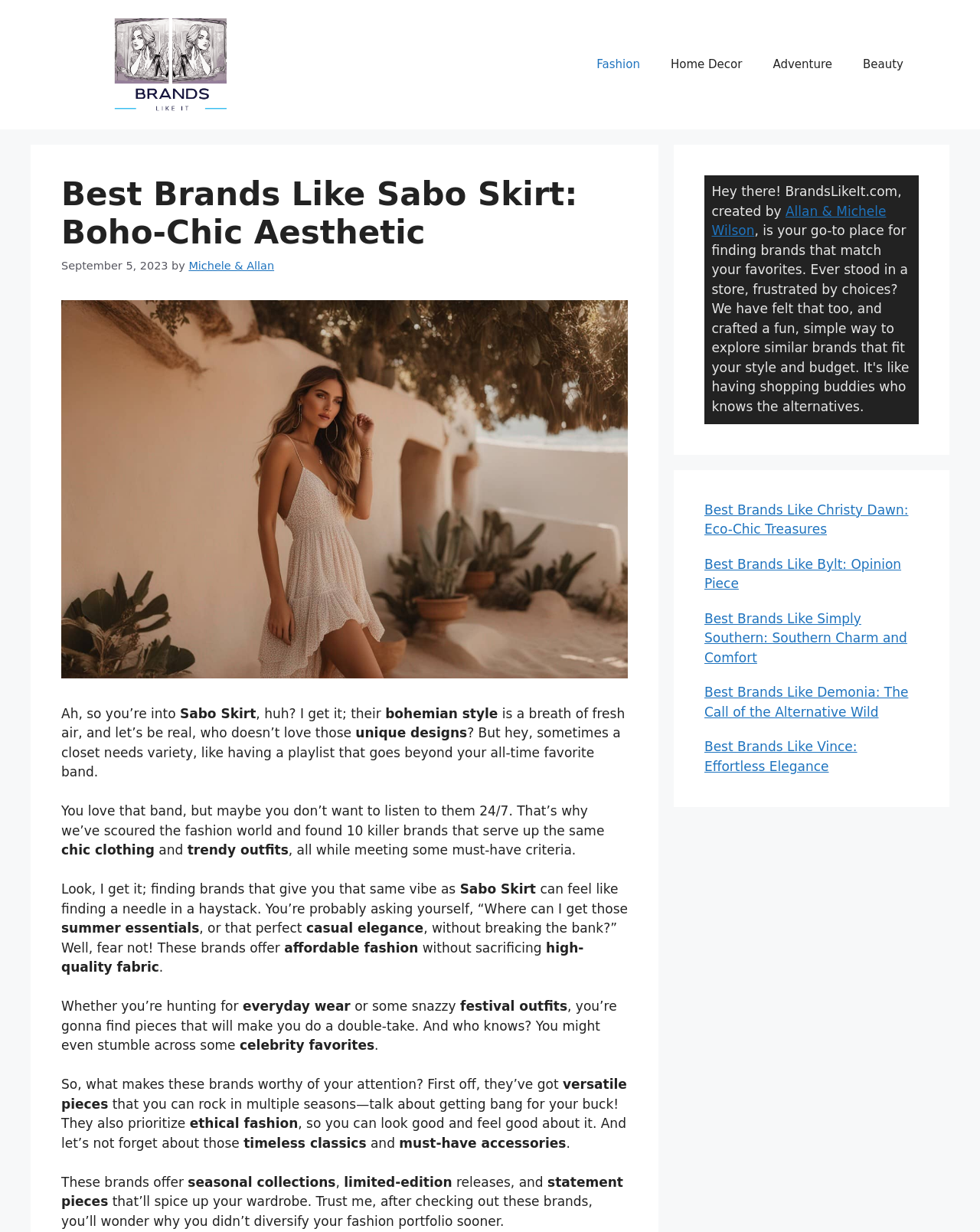Please locate the bounding box coordinates of the element that should be clicked to achieve the given instruction: "Read the article about 'Best Brands Like Sabo Skirt'".

[0.062, 0.142, 0.641, 0.205]